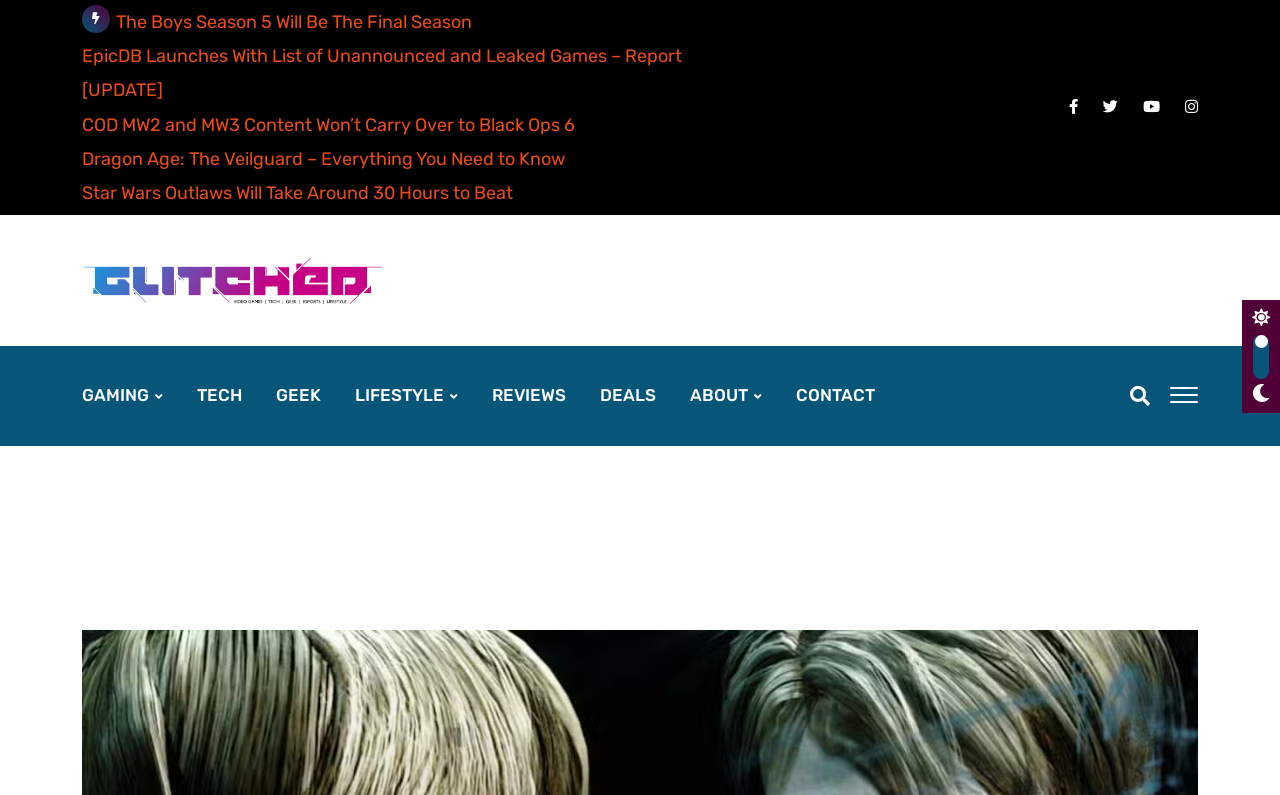Generate the title text from the webpage.

Silent Hill 2 Remake by Bloober Team in the Works as Timed PS5 Exclusive – Report